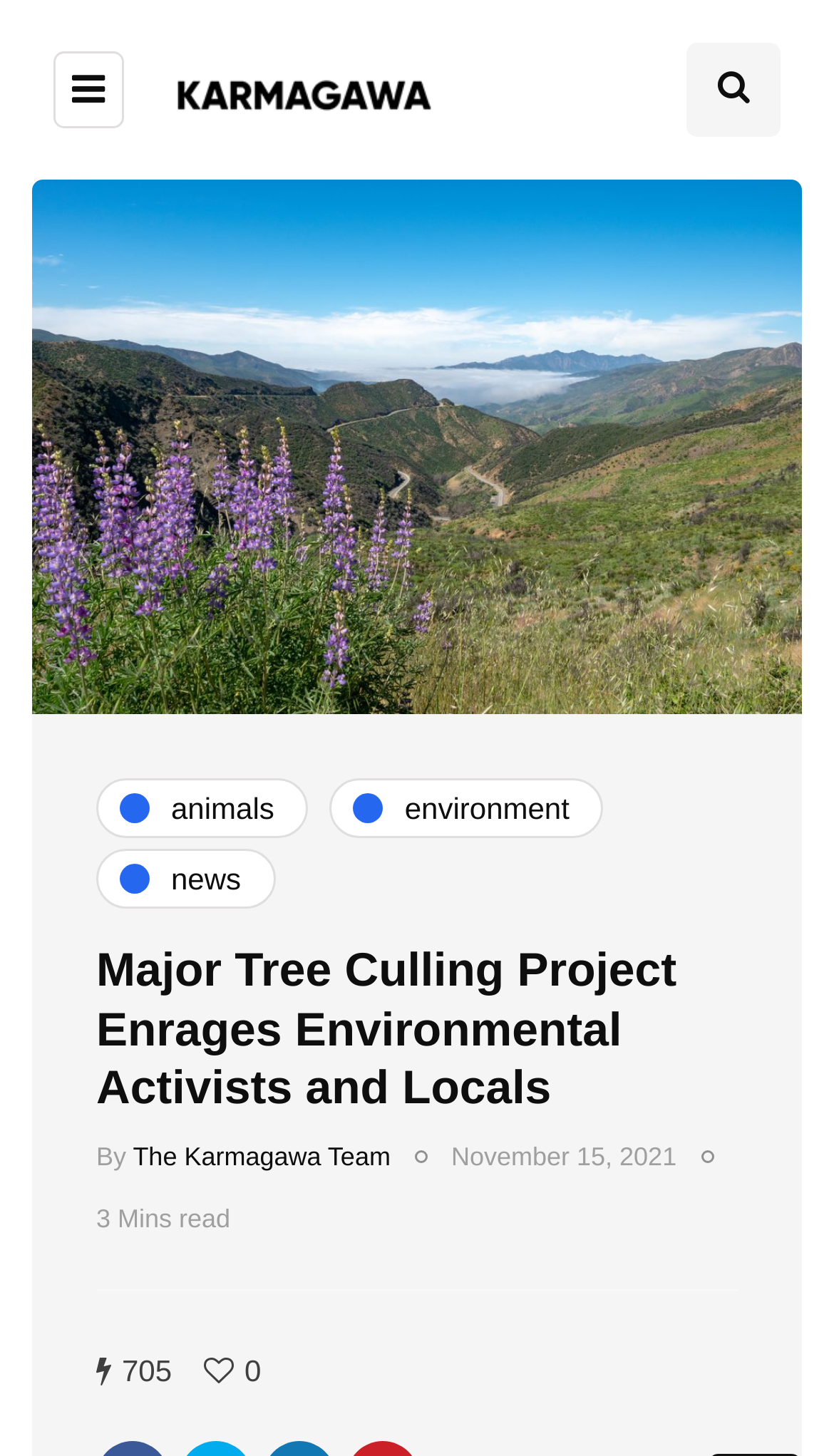Using details from the image, please answer the following question comprehensively:
Who wrote the article?

I found the answer by looking at the text below the main heading, where it says 'By The Karmagawa Team'.